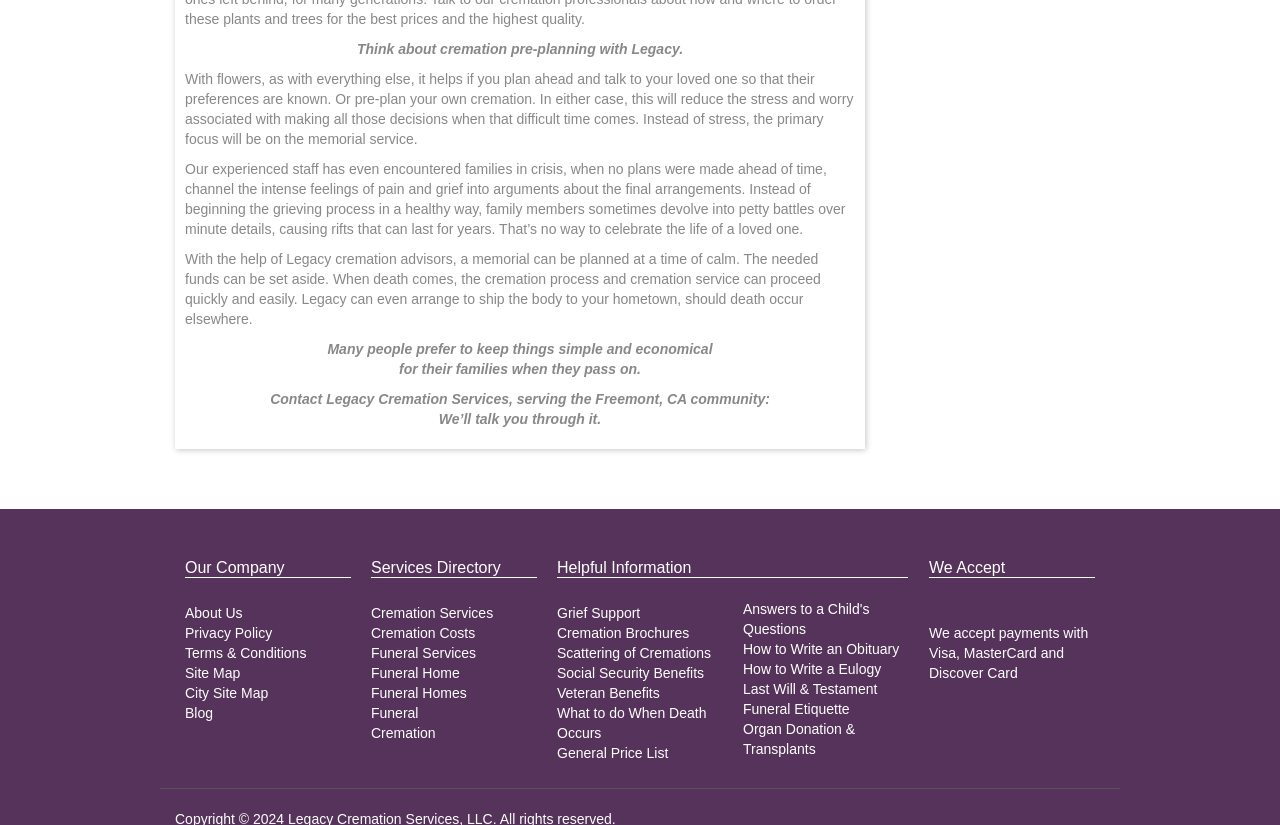Indicate the bounding box coordinates of the element that needs to be clicked to satisfy the following instruction: "Click 'Blog'". The coordinates should be four float numbers between 0 and 1, i.e., [left, top, right, bottom].

[0.145, 0.854, 0.166, 0.874]